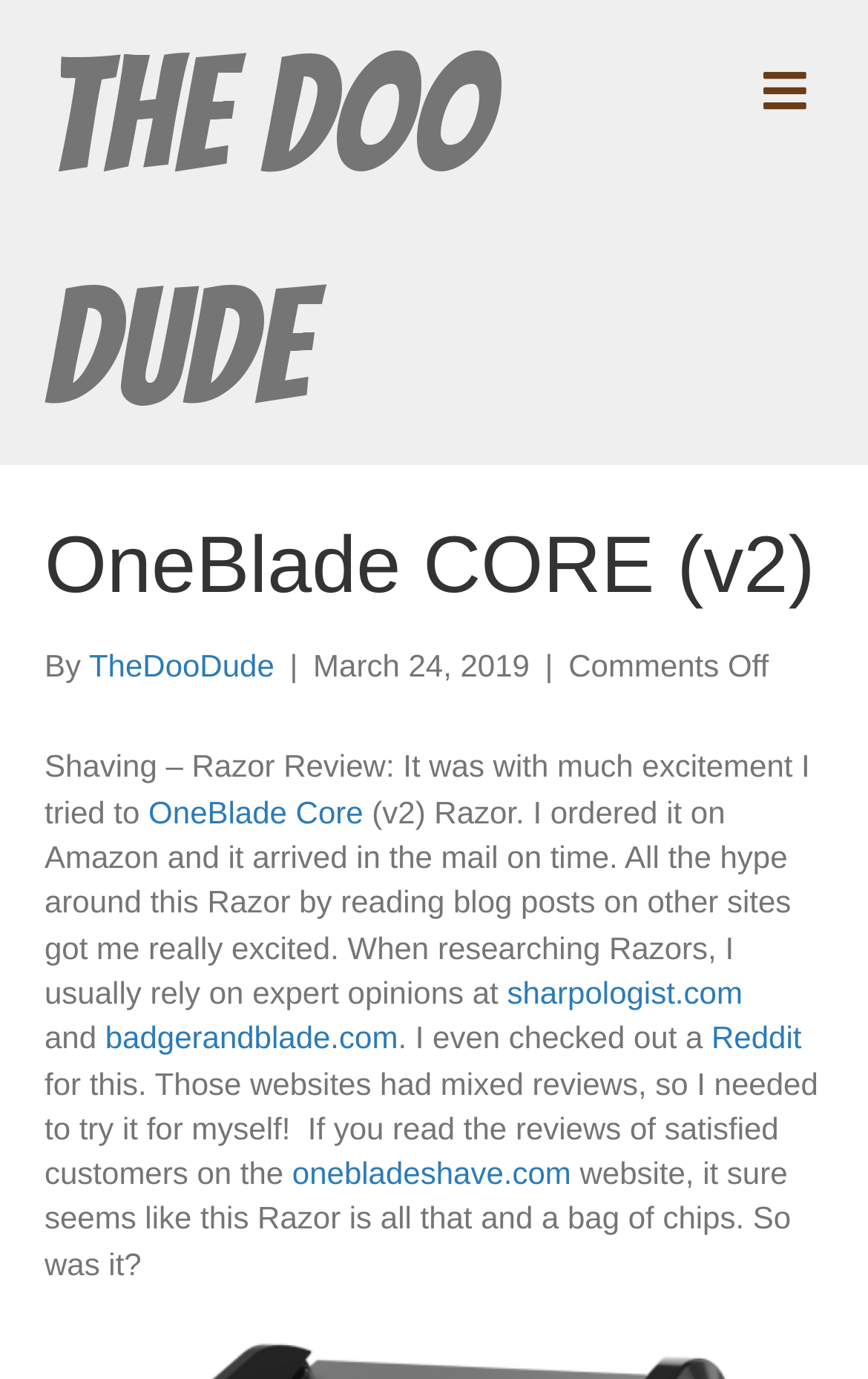Please find and generate the text of the main heading on the webpage.

OneBlade CORE (v2)